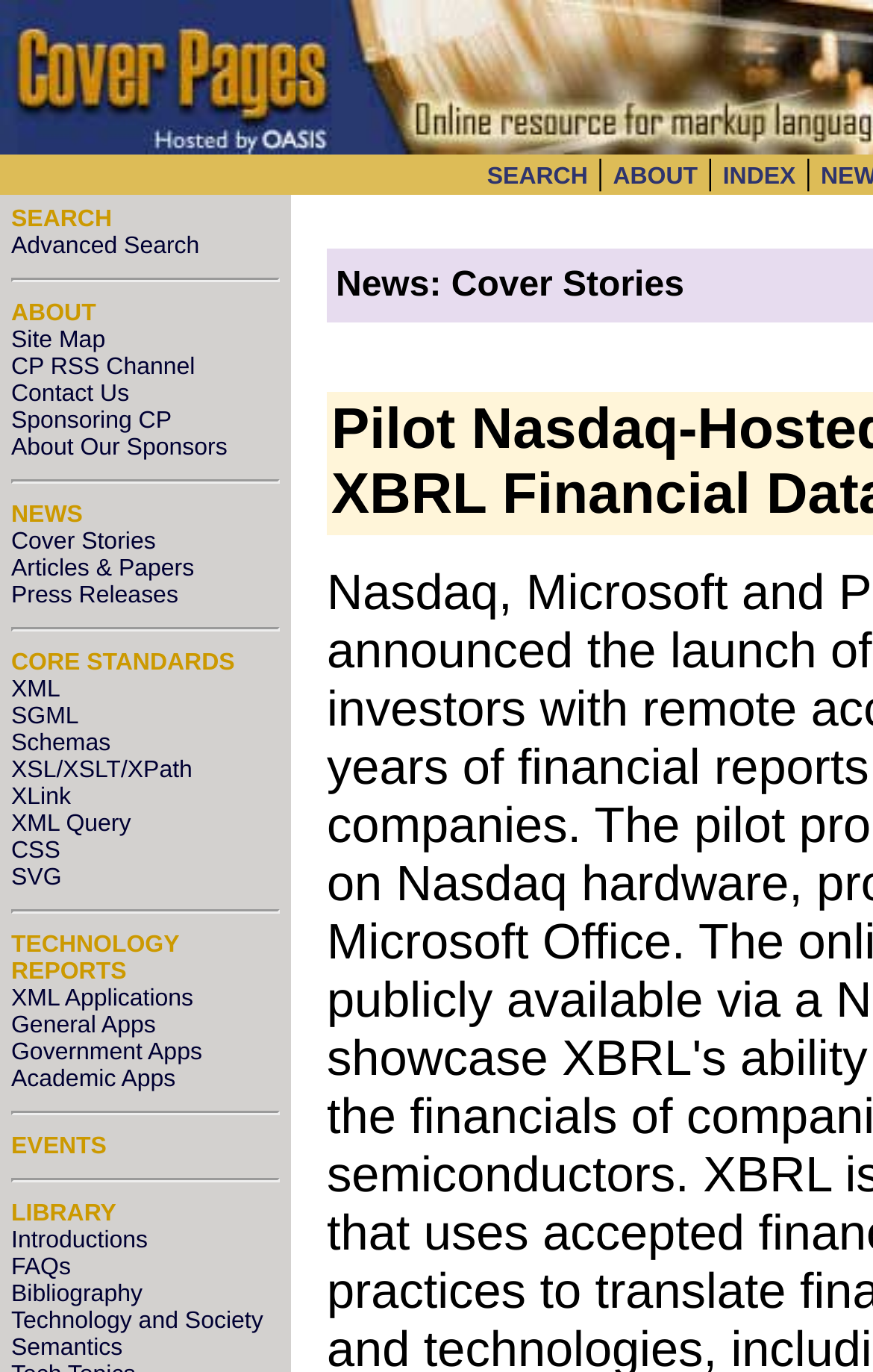Describe all significant elements and features of the webpage.

The webpage is titled "Cover Pages: Pilot Nasdaq-Hosted Web Service Features XBRL Financial Data." At the top-left corner, there is a grid cell containing a link and an image, both labeled "The Cover Pages." To the right of this grid cell, there are three links: "SEARCH," "ABOUT," and "INDEX." 

Below these links, there is a section with several links, including "Advanced Search," "ABOUT," "Site Map," "CP RSS Channel," "Contact Us," "Sponsoring CP," and "About Our Sponsors." This section is separated from the above links by a horizontal separator.

Further down, there are several categories of links, each separated by a horizontal separator. The categories include "NEWS" with links to "Cover Stories," "Articles & Papers," and "Press Releases"; "CORE STANDARDS" with links to various technical topics such as "XML," "SGML," and "XSL/XSLT/XPath"; "TECHNOLOGY REPORTS" with links to reports on XML applications, general applications, government applications, and academic applications; "EVENTS"; and "LIBRARY" with links to introductions, FAQs, bibliography, technology and society, and semantics.

Throughout the webpage, there are a total of 23 links, 1 image, and 5 horizontal separators, which help to organize the content into distinct sections.